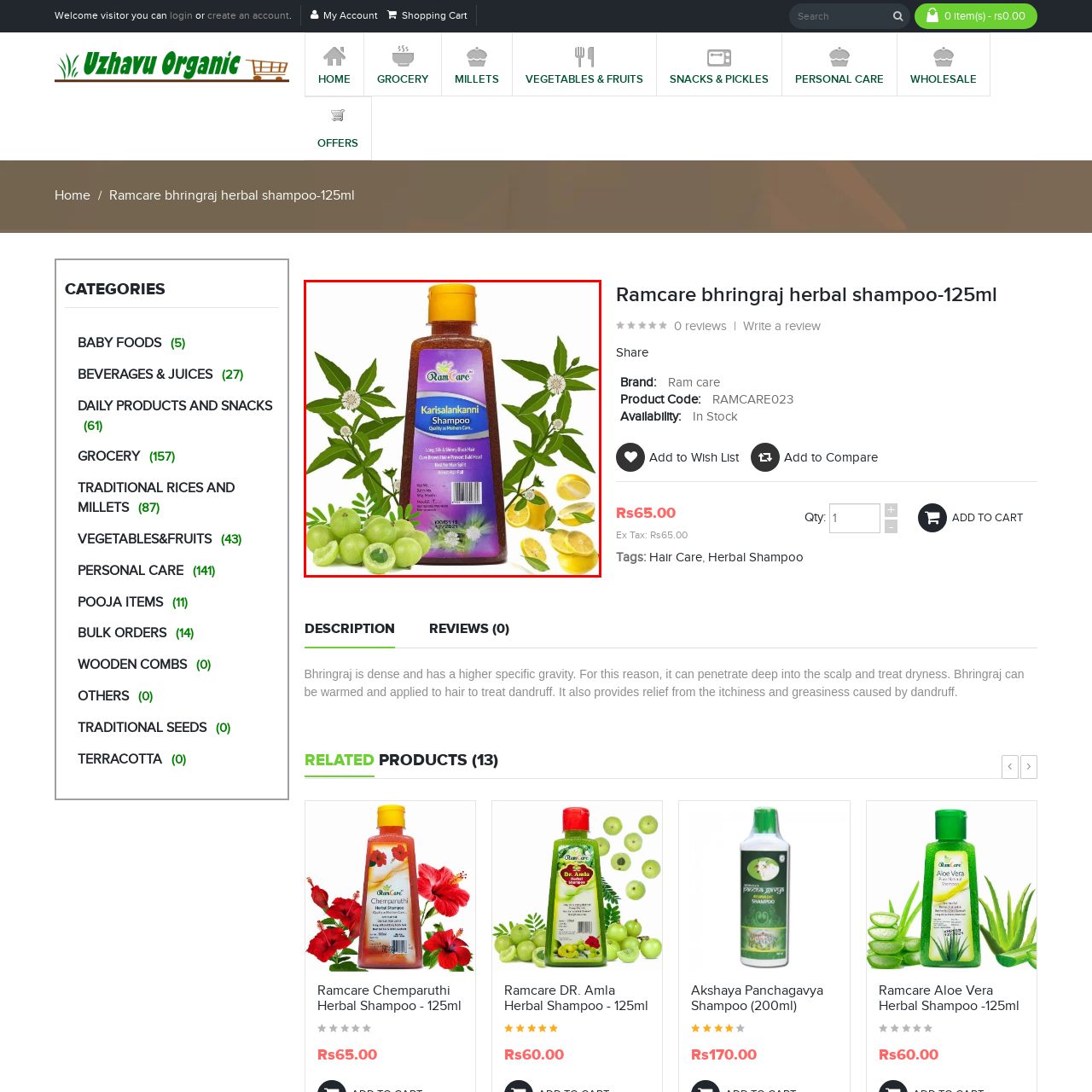Generate an in-depth caption for the image enclosed by the red boundary.

The image showcases a bottle of "RamCare Karisalankanni Shampoo," featuring an eye-catching label highlighting its benefits. The shampoo promises to promote long, shiny, and black hair while addressing issues like dandruff and hair fall. Surrounding the bottle are vivid illustrations of key natural ingredients, including lemon slices and what appears to be a green herb, symbolizing the product's herbal roots and effectiveness. The branding and vibrant colors suggest a commitment to quality and traditional hair care solutions, appealing to consumers looking for natural beauty products.